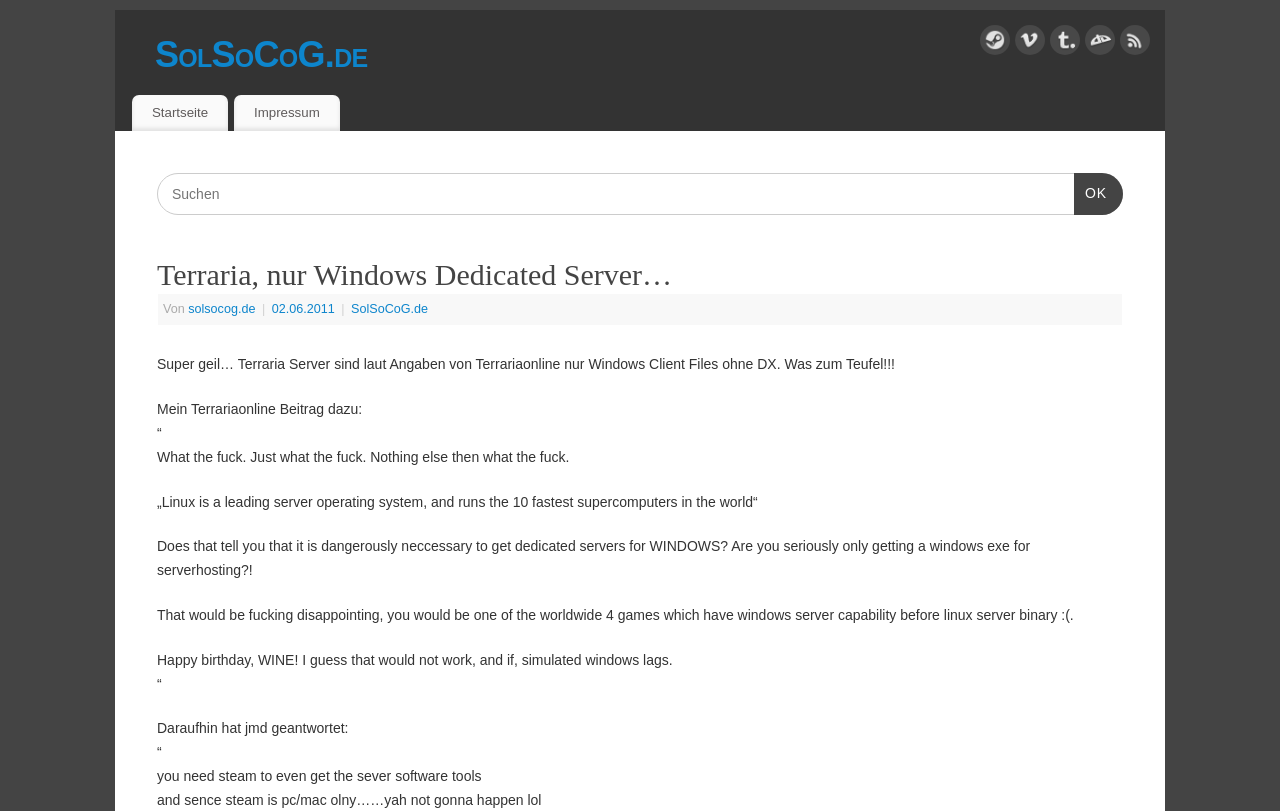Locate the bounding box coordinates of the clickable region necessary to complete the following instruction: "View the Impressum page". Provide the coordinates in the format of four float numbers between 0 and 1, i.e., [left, top, right, bottom].

[0.183, 0.117, 0.265, 0.161]